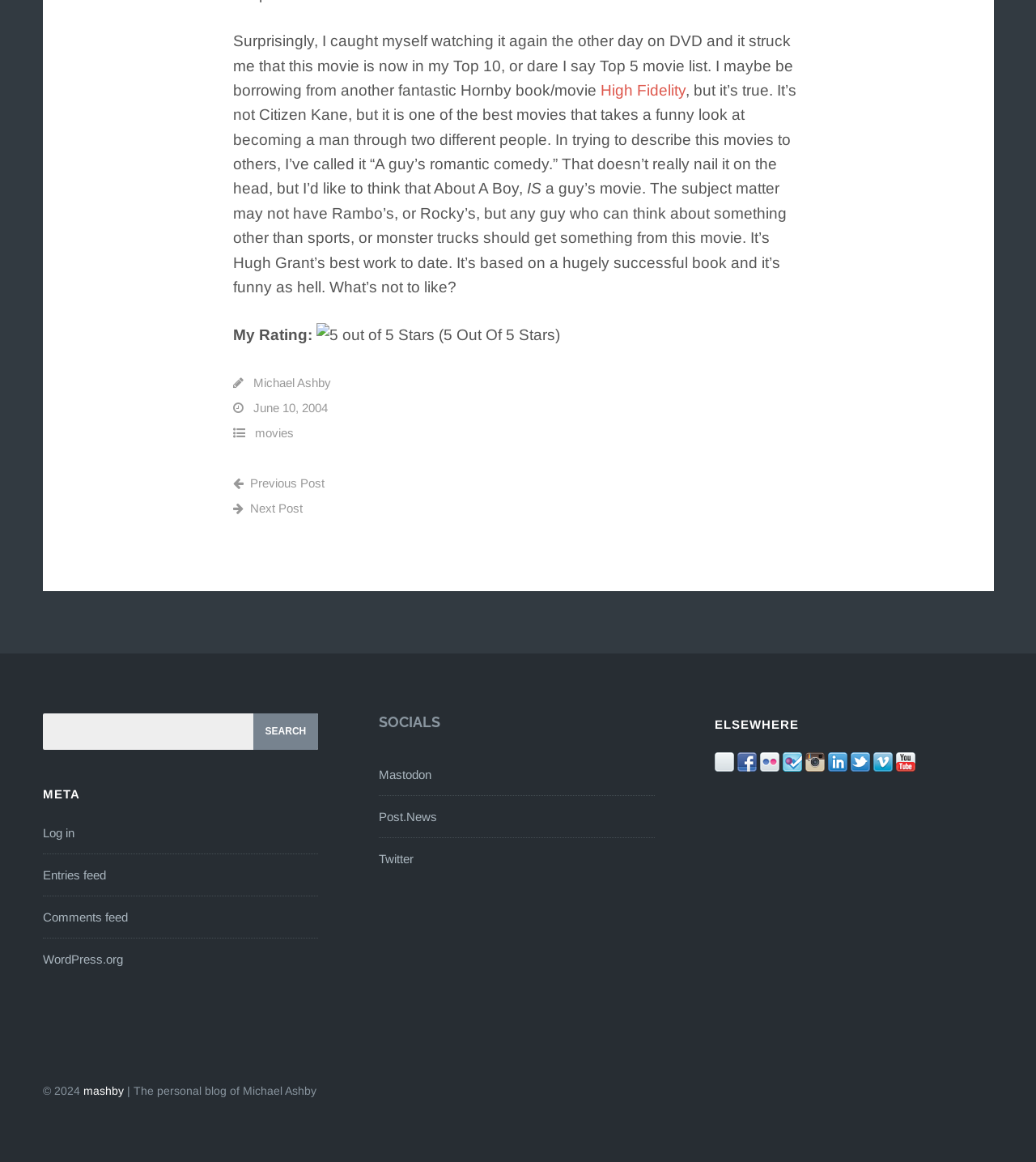Analyze the image and provide a detailed answer to the question: How many social media links are there?

There are three social media links: Mastodon, Post.News, and Twitter, which can be found under the 'SOCIALS' heading.